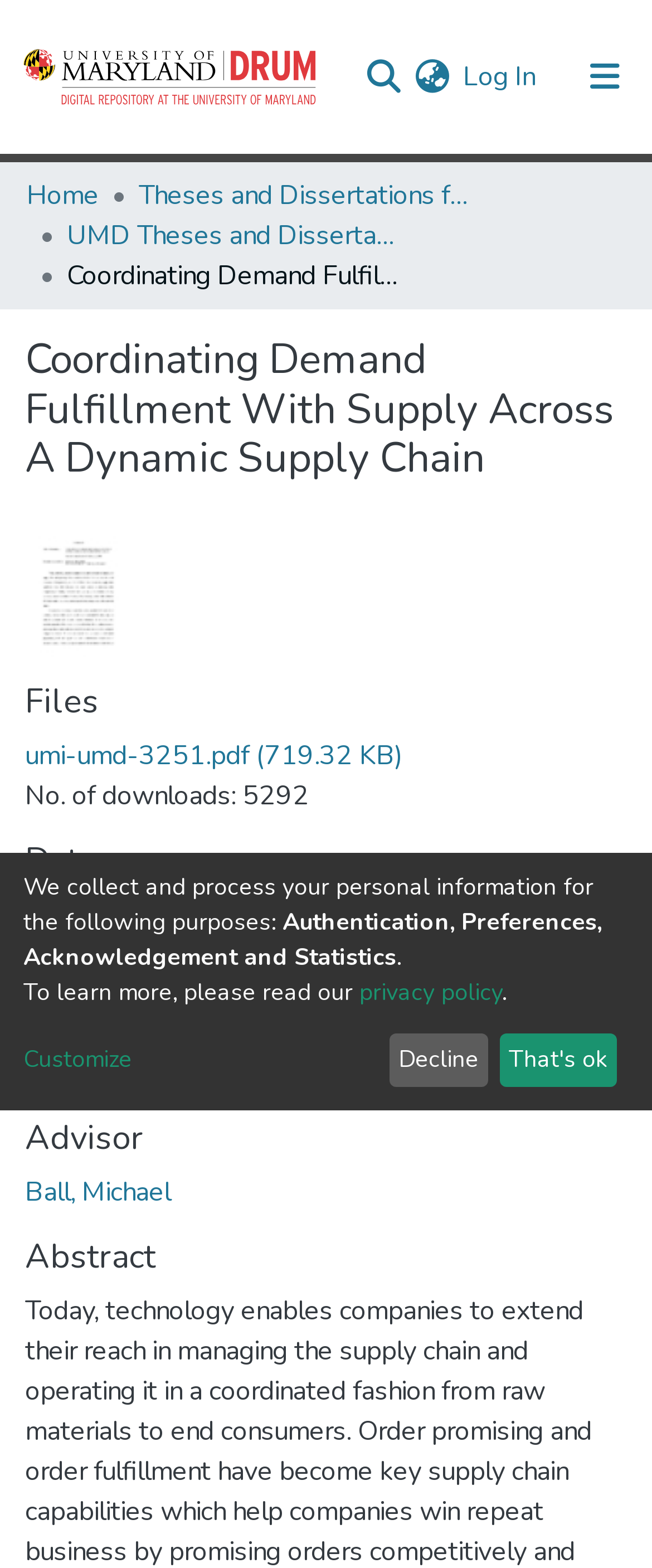Identify the bounding box for the UI element described as: "umi-umd-3251.pdf (719.32 KB)". The coordinates should be four float numbers between 0 and 1, i.e., [left, top, right, bottom].

[0.038, 0.47, 0.618, 0.494]